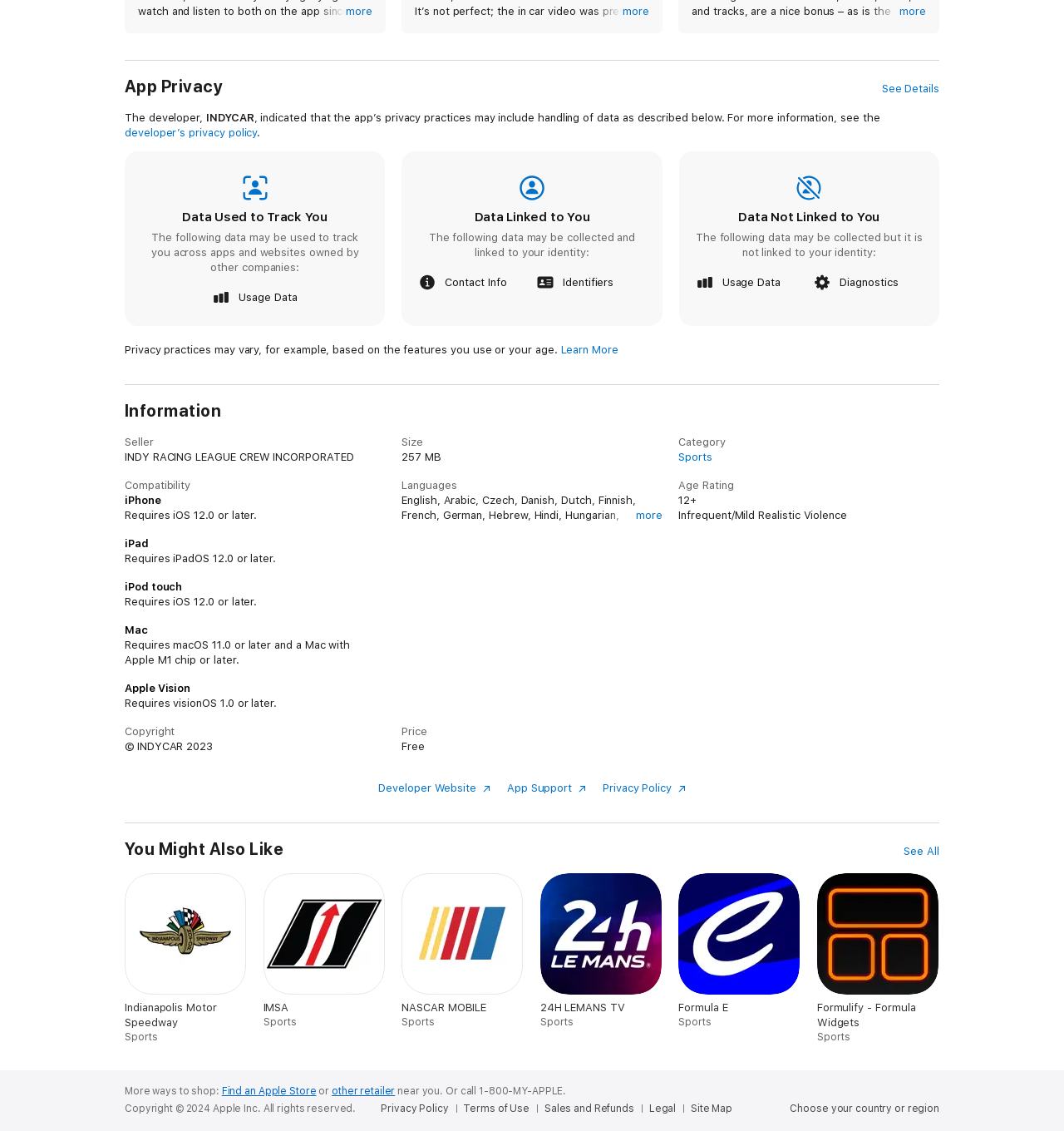What type of data may be used to track you across apps and websites?
Please provide a comprehensive answer based on the contents of the image.

The type of data that may be used to track you across apps and websites can be found in the 'Data Used to Track You' section, where it is listed as 'Usage Data'.